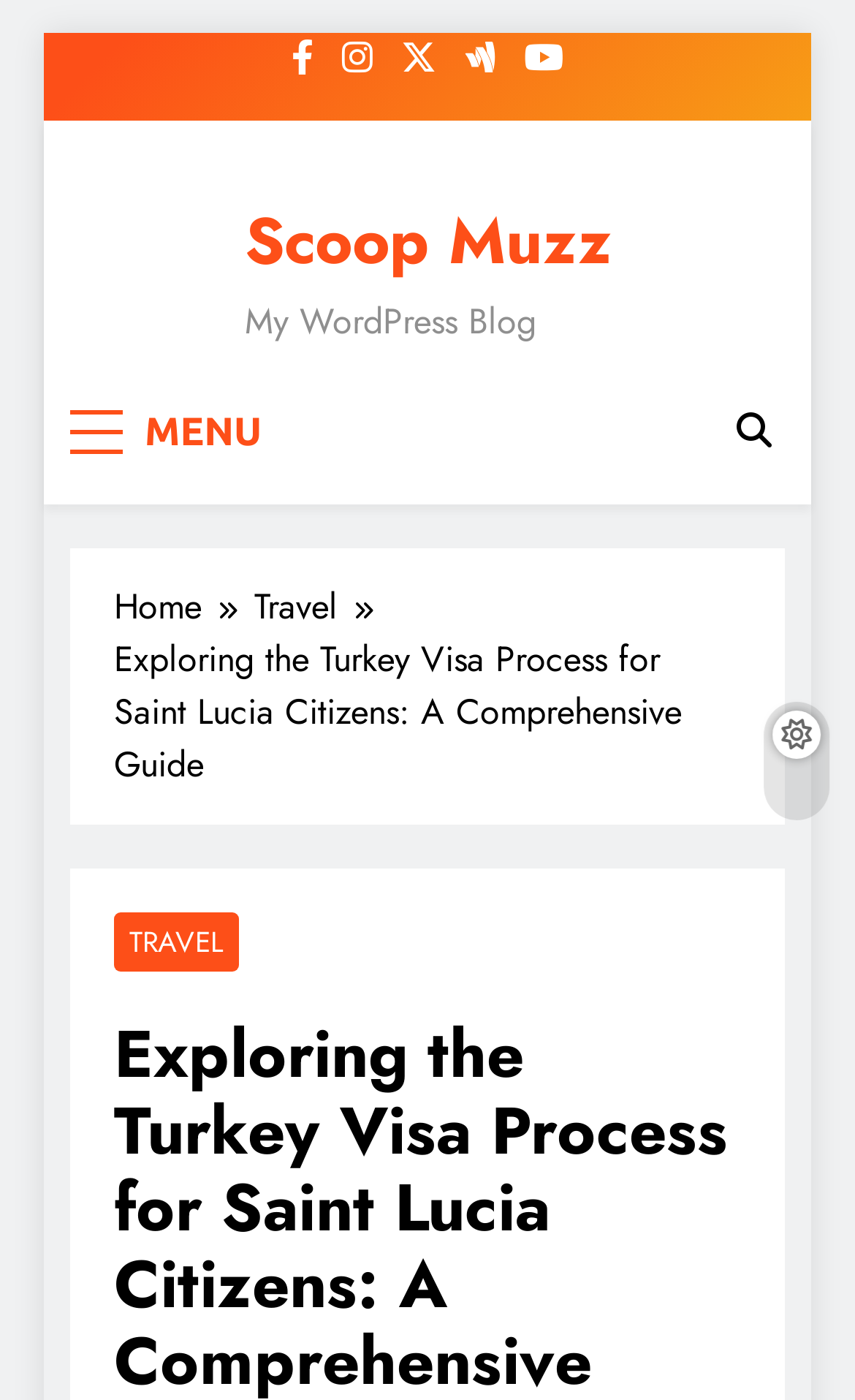What is the current page in the breadcrumb navigation?
Please describe in detail the information shown in the image to answer the question.

The current page in the breadcrumb navigation is 'Exploring the Turkey Visa Process for Saint Lucia Citizens: A Comprehensive Guide' which is a static text element located within the breadcrumb navigation with a bounding box of [0.133, 0.453, 0.797, 0.564].